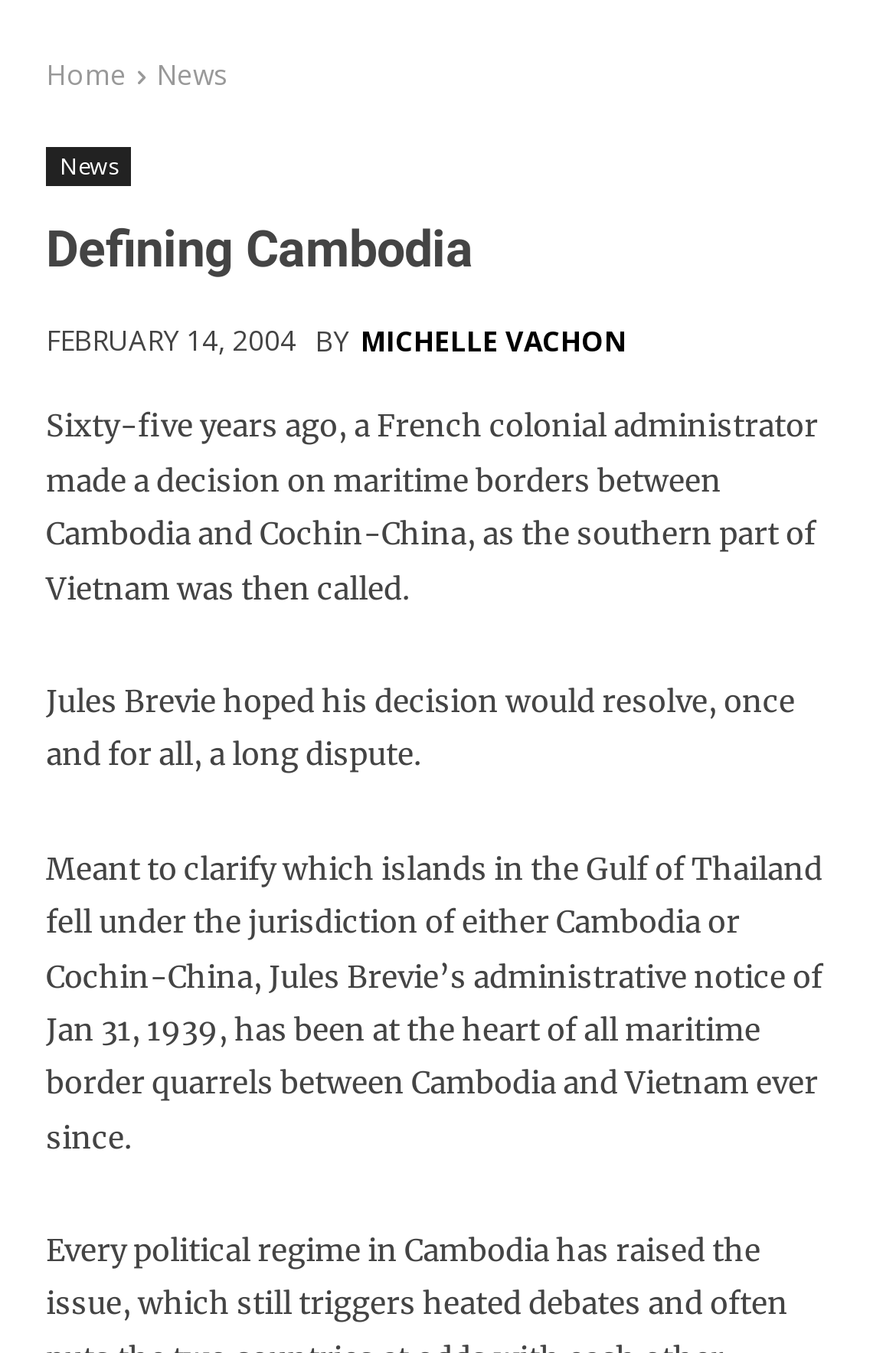What is the date of the article?
Respond to the question with a single word or phrase according to the image.

FEBRUARY 14, 2004